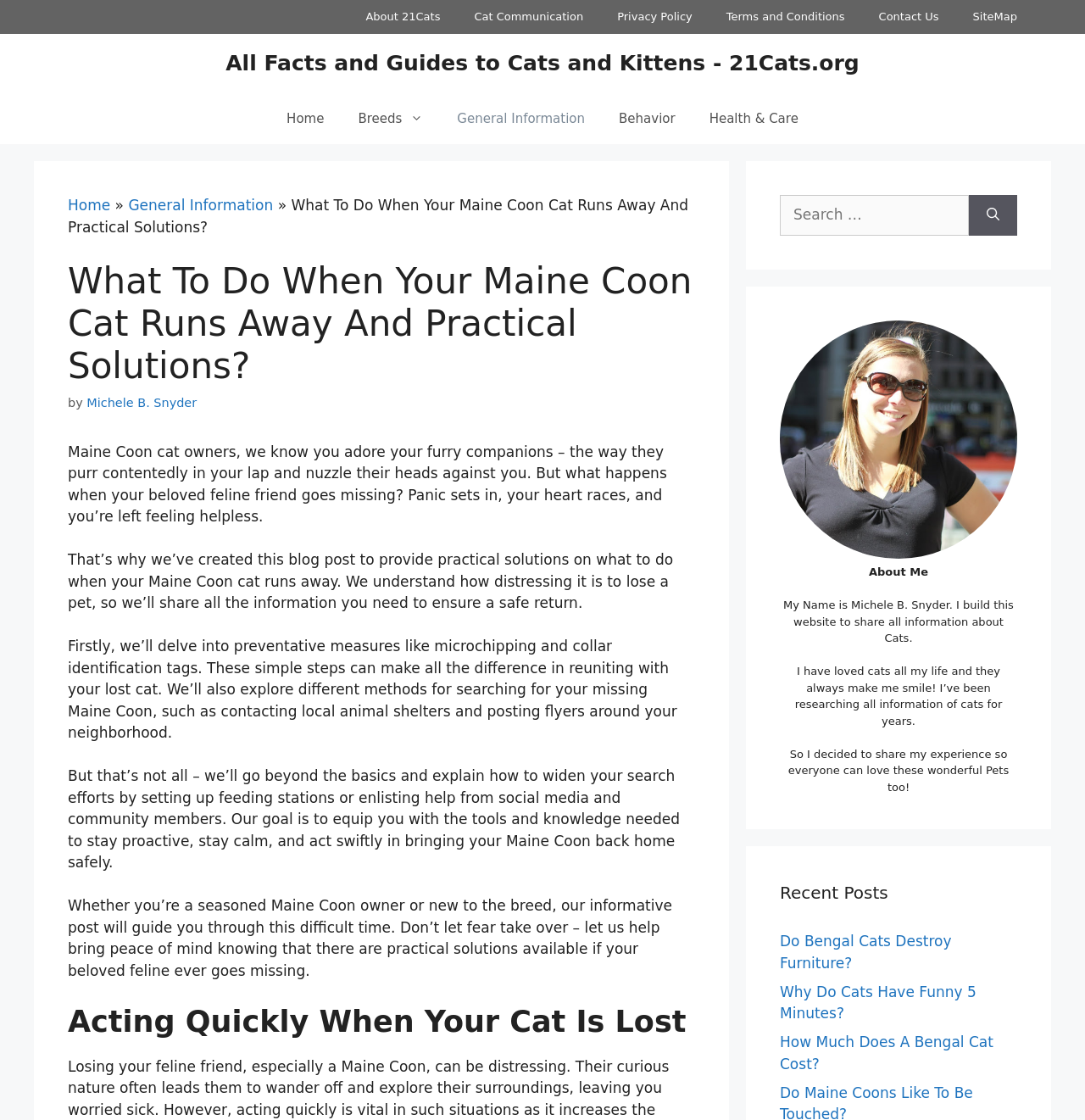Identify the bounding box coordinates for the region to click in order to carry out this instruction: "search for a topic". Provide the coordinates using four float numbers between 0 and 1, formatted as [left, top, right, bottom].

[0.719, 0.174, 0.893, 0.21]